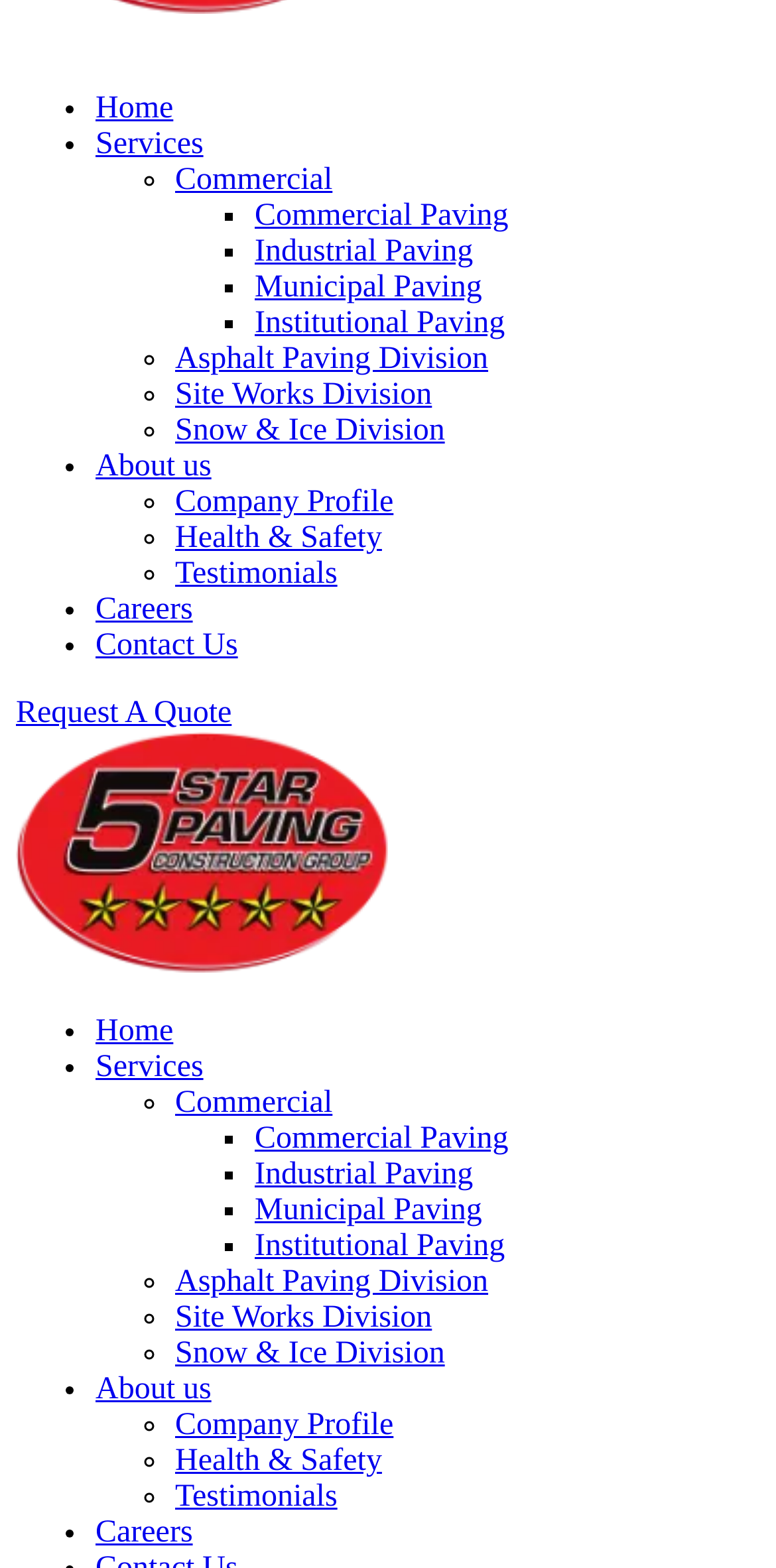Please identify the bounding box coordinates of the clickable area that will allow you to execute the instruction: "Click on Request A Quote".

[0.021, 0.444, 0.299, 0.466]